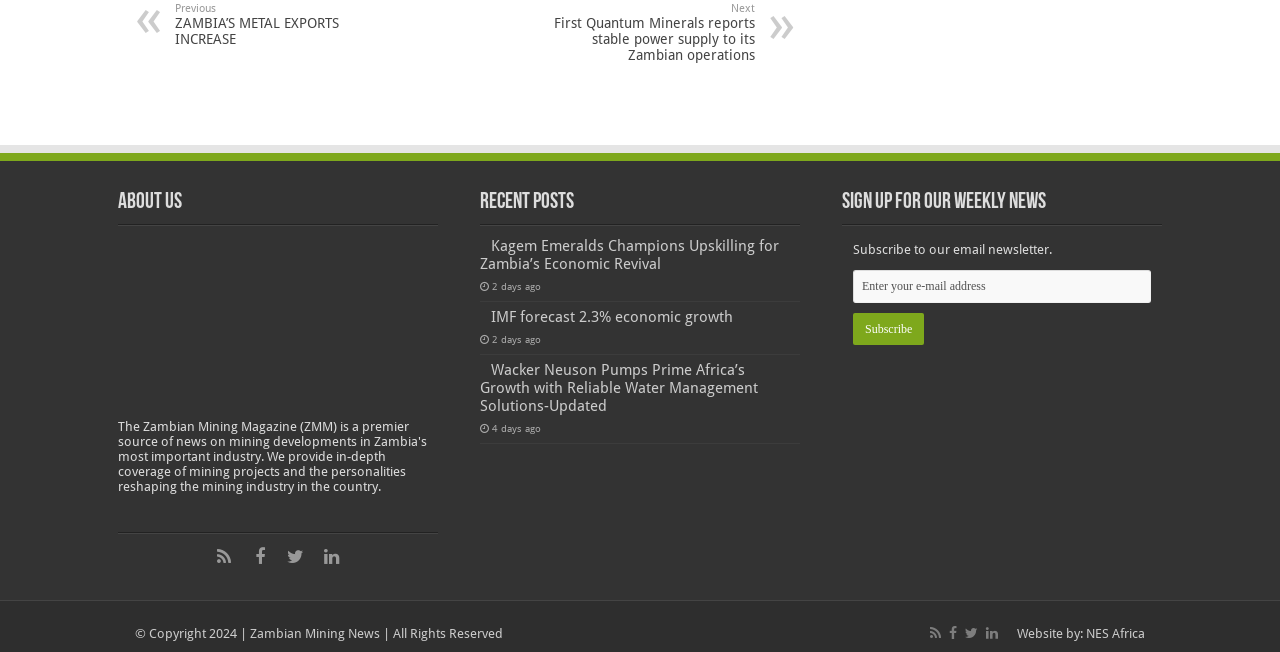Find the bounding box coordinates of the area that needs to be clicked in order to achieve the following instruction: "Read the article 'Kagem Emeralds Champions Upskilling for Zambia’s Economic Revival'". The coordinates should be specified as four float numbers between 0 and 1, i.e., [left, top, right, bottom].

[0.375, 0.364, 0.616, 0.419]